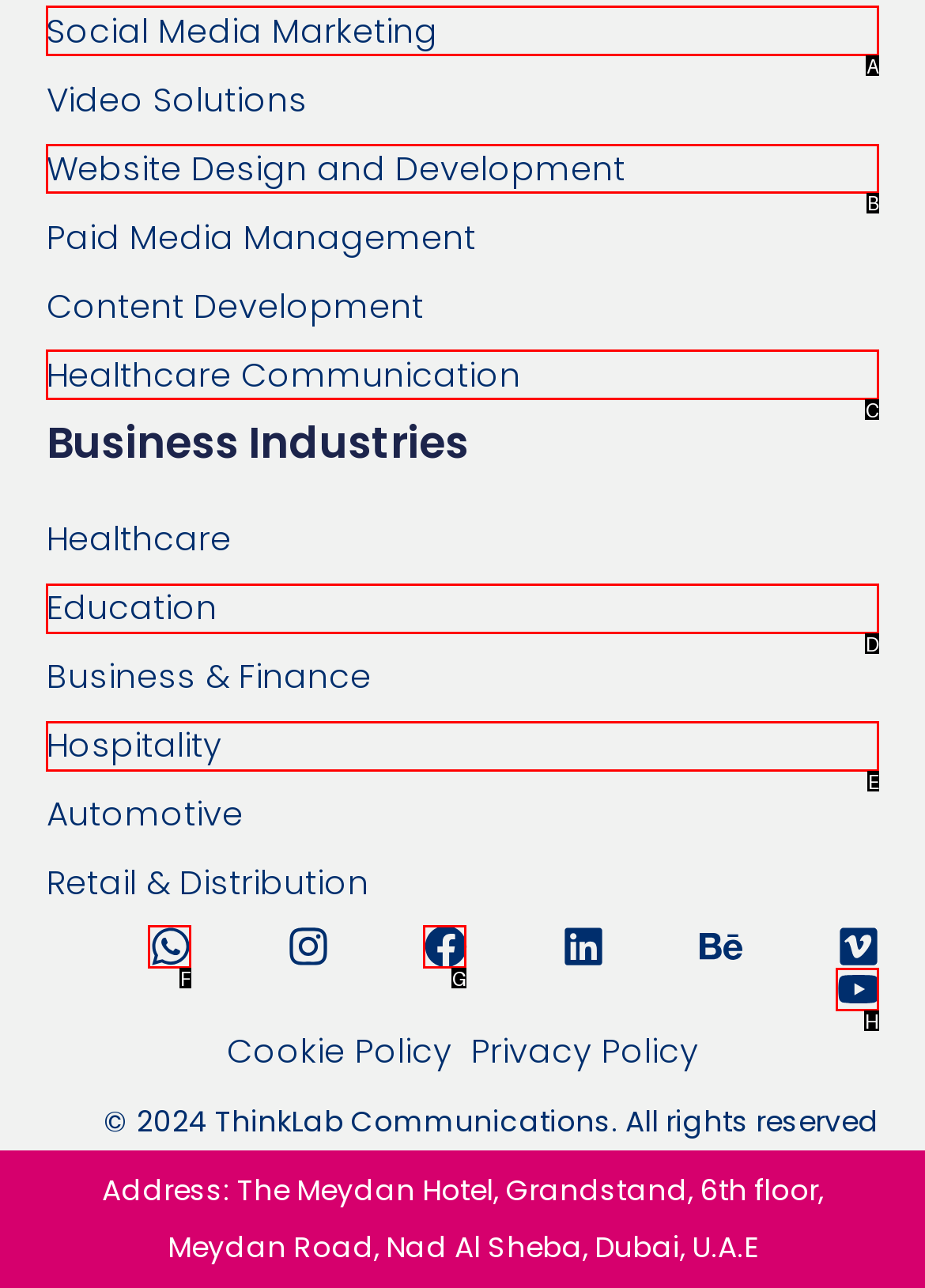Show which HTML element I need to click to perform this task: Go to Website Design and Development Answer with the letter of the correct choice.

B